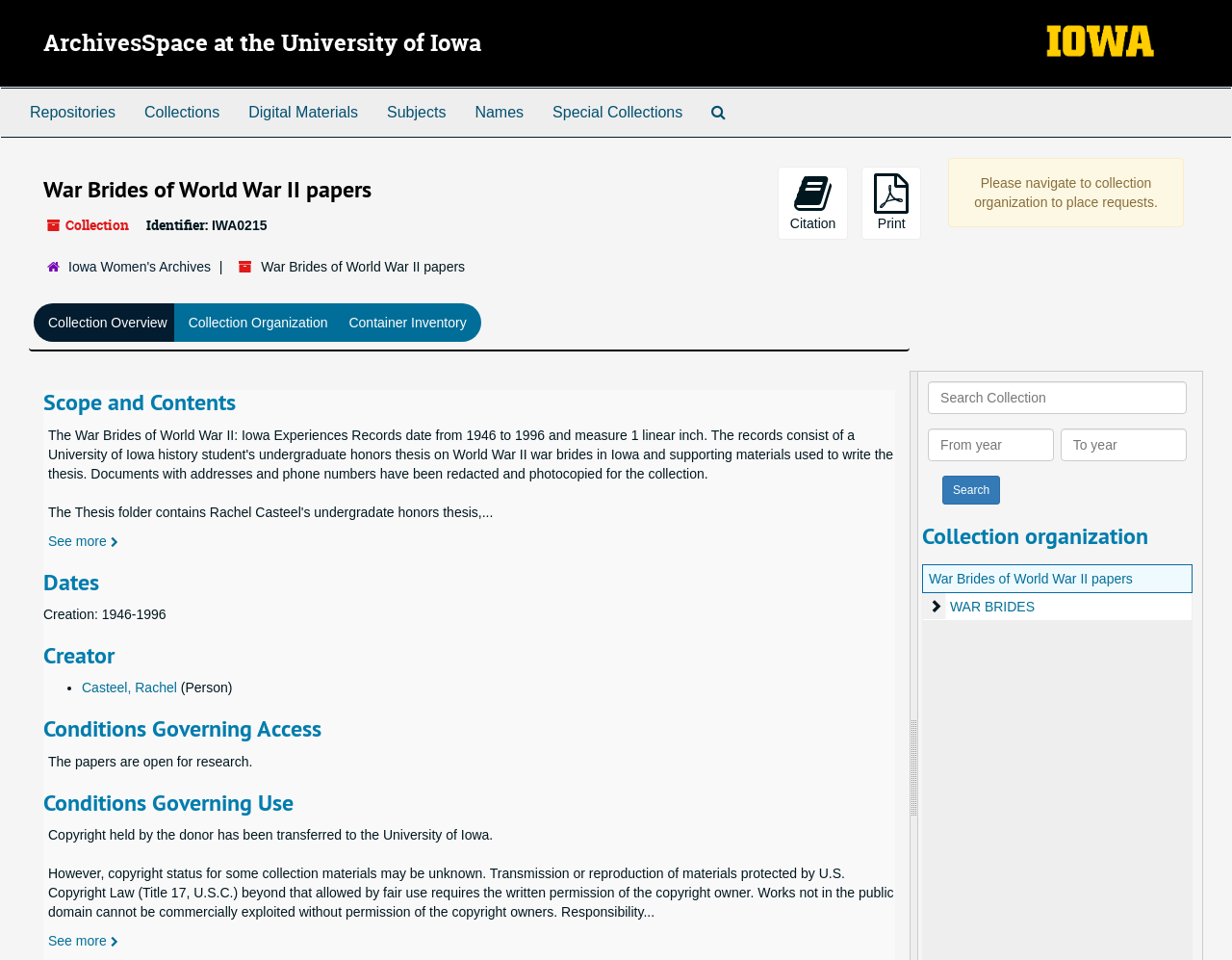Determine the bounding box coordinates of the clickable area required to perform the following instruction: "Print the collection". The coordinates should be represented as four float numbers between 0 and 1: [left, top, right, bottom].

[0.699, 0.174, 0.748, 0.25]